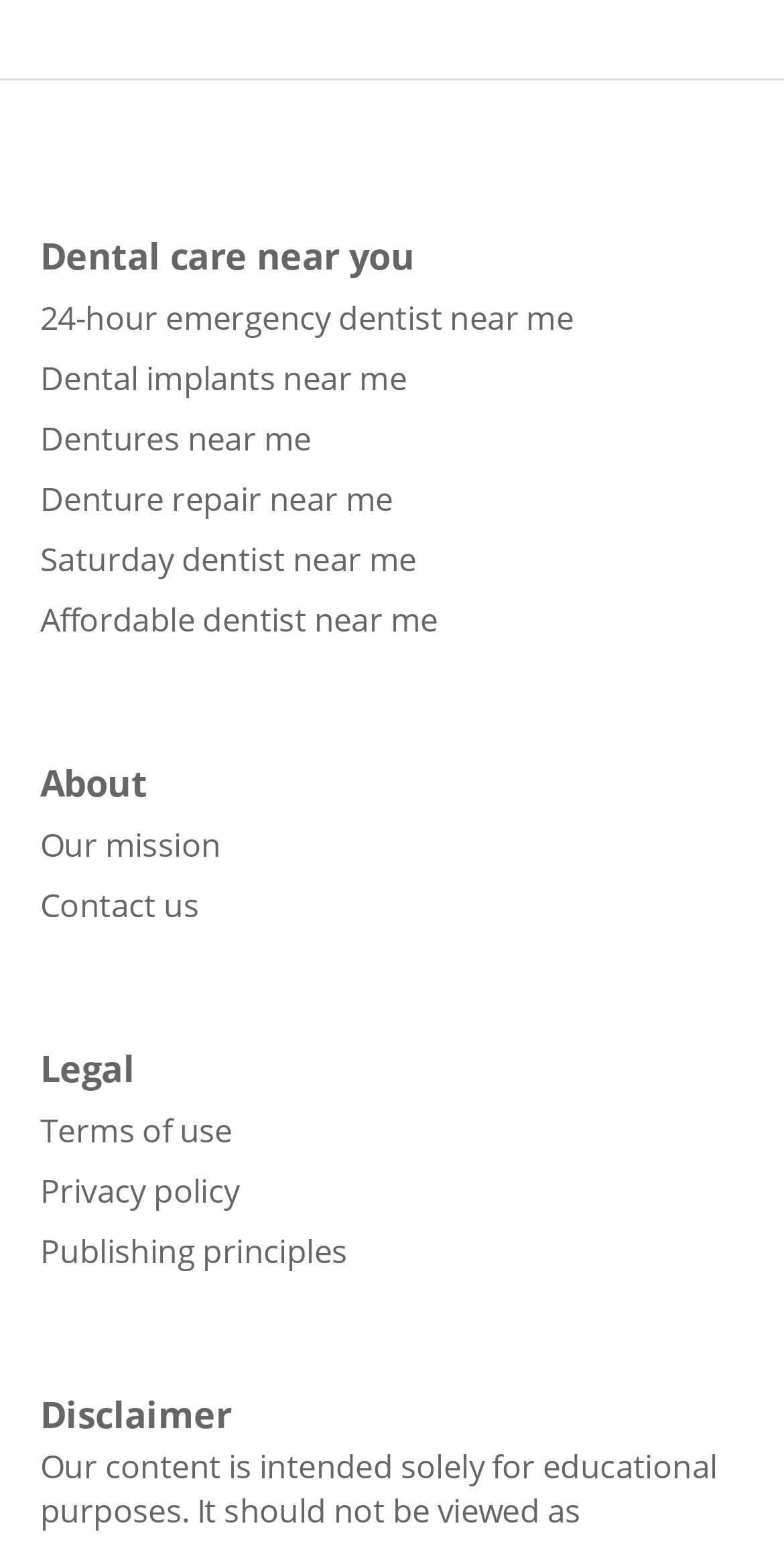Respond to the following query with just one word or a short phrase: 
What is the last item in the 'Legal' section?

Publishing principles